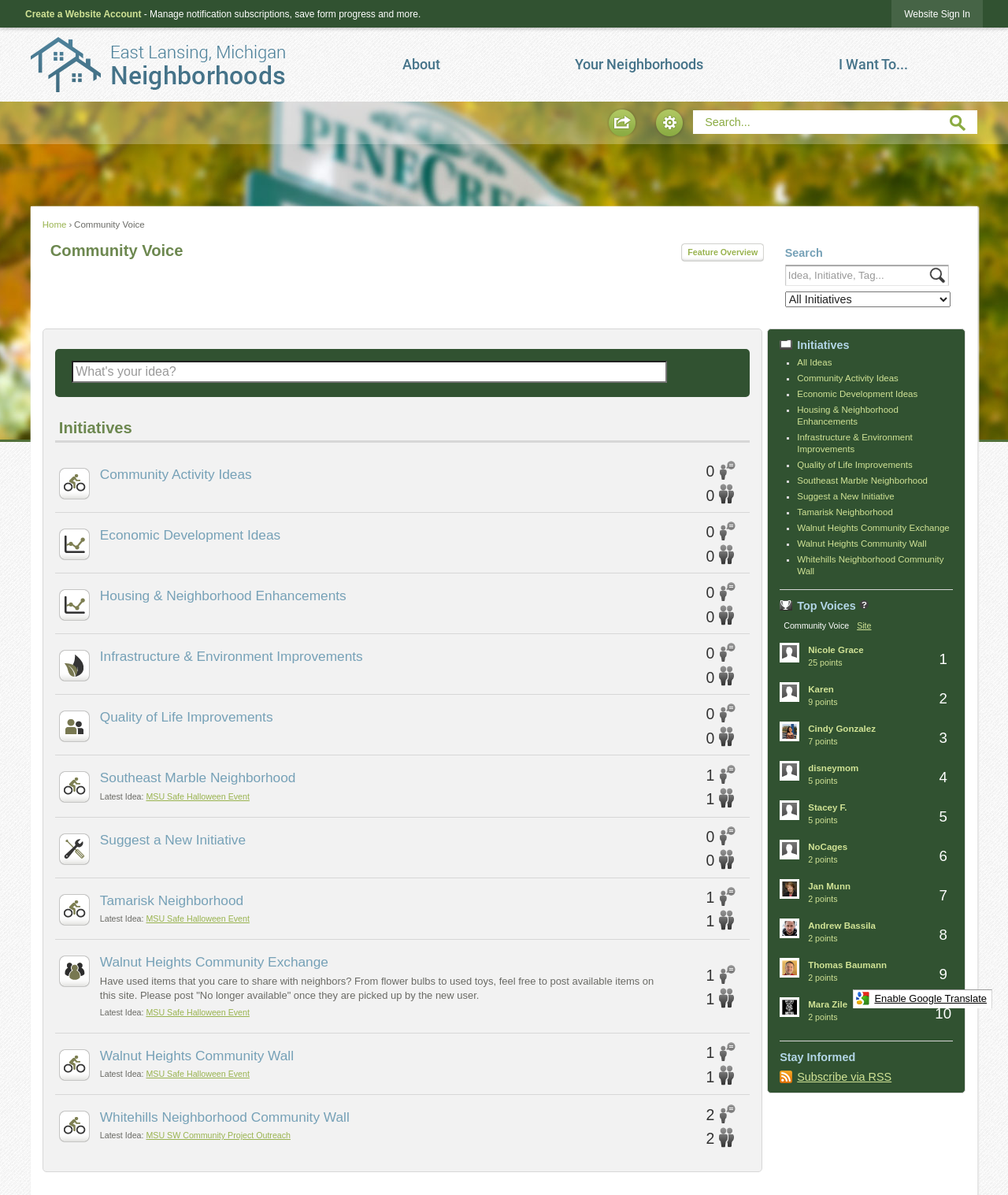Locate the bounding box coordinates of the area where you should click to accomplish the instruction: "Click to go home".

[0.031, 0.023, 0.312, 0.084]